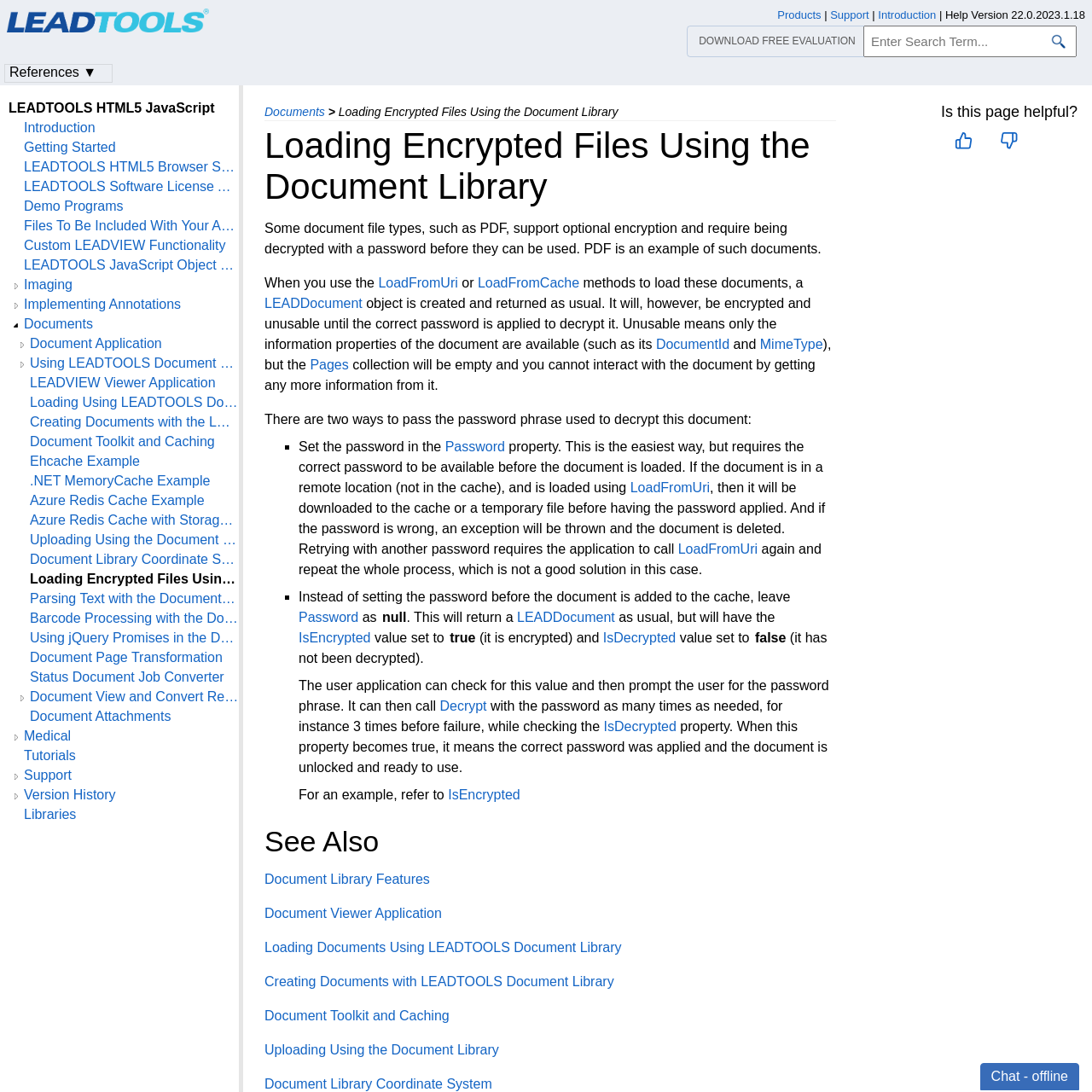Locate the bounding box coordinates of the area that needs to be clicked to fulfill the following instruction: "Click the 'Documents' link". The coordinates should be in the format of four float numbers between 0 and 1, namely [left, top, right, bottom].

[0.242, 0.096, 0.298, 0.109]